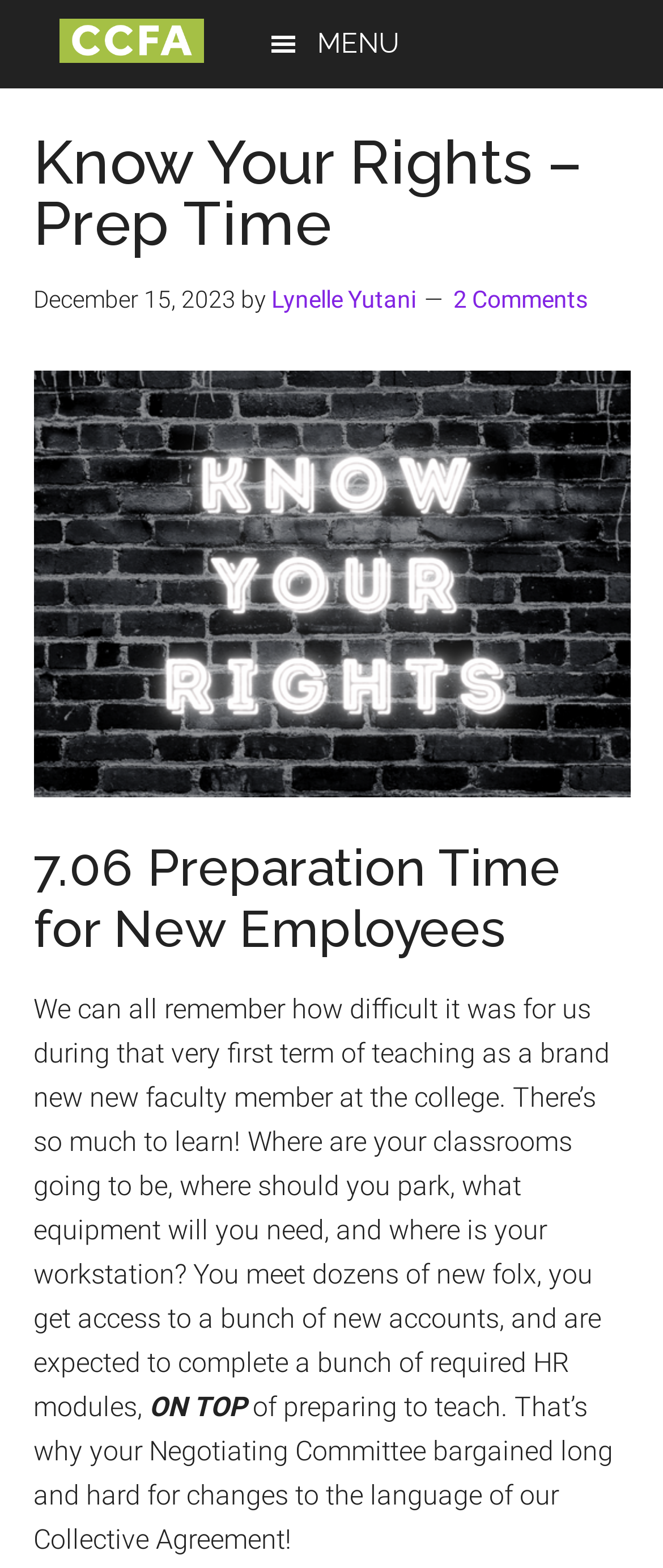Extract the bounding box coordinates for the HTML element that matches this description: "Menu". The coordinates should be four float numbers between 0 and 1, i.e., [left, top, right, bottom].

[0.0, 0.0, 1.0, 0.056]